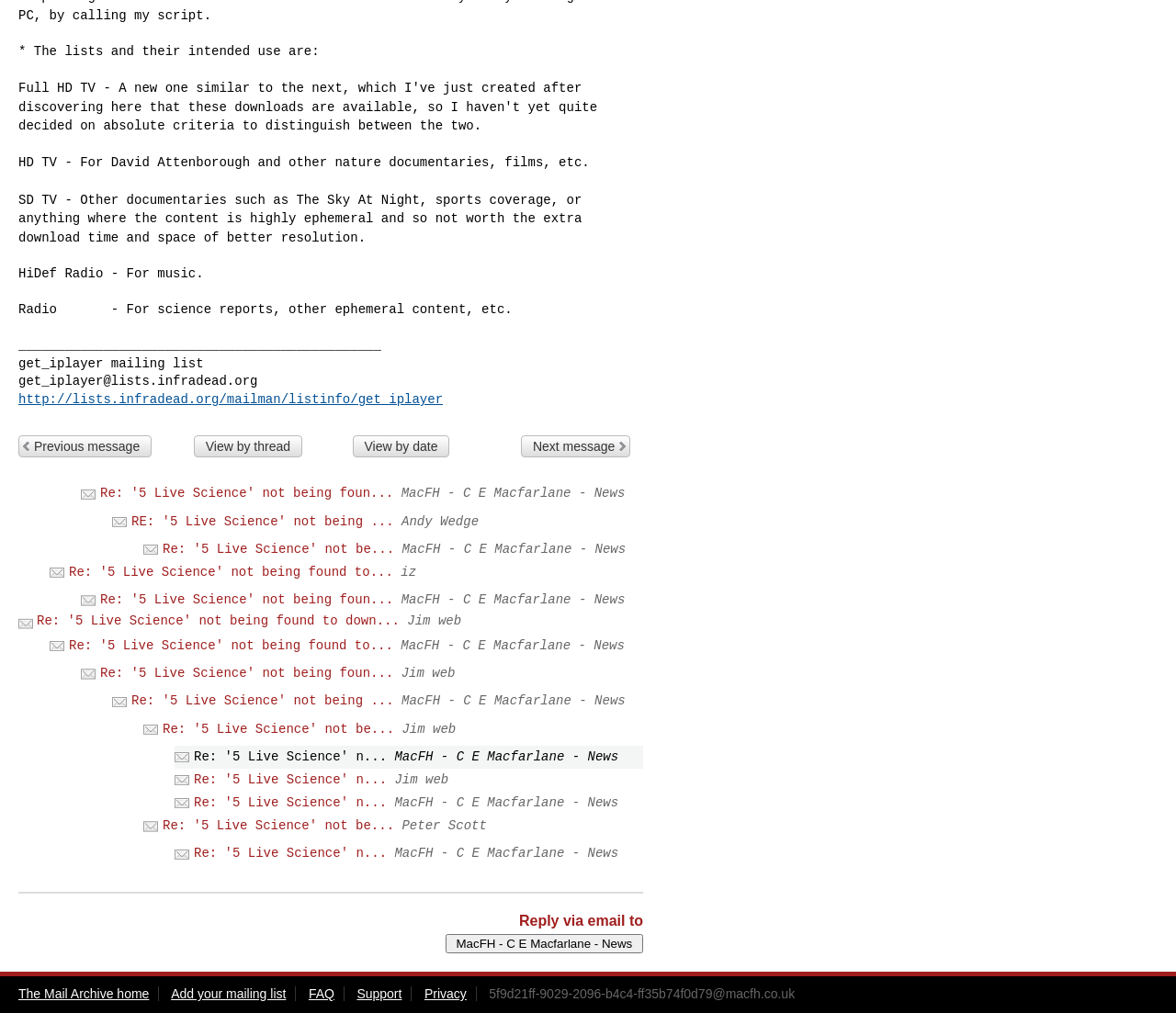For the element described, predict the bounding box coordinates as (top-left x, top-left y, bottom-right x, bottom-right y). All values should be between 0 and 1. Element description: Re: '5 Live Science' n...

[0.165, 0.835, 0.329, 0.85]